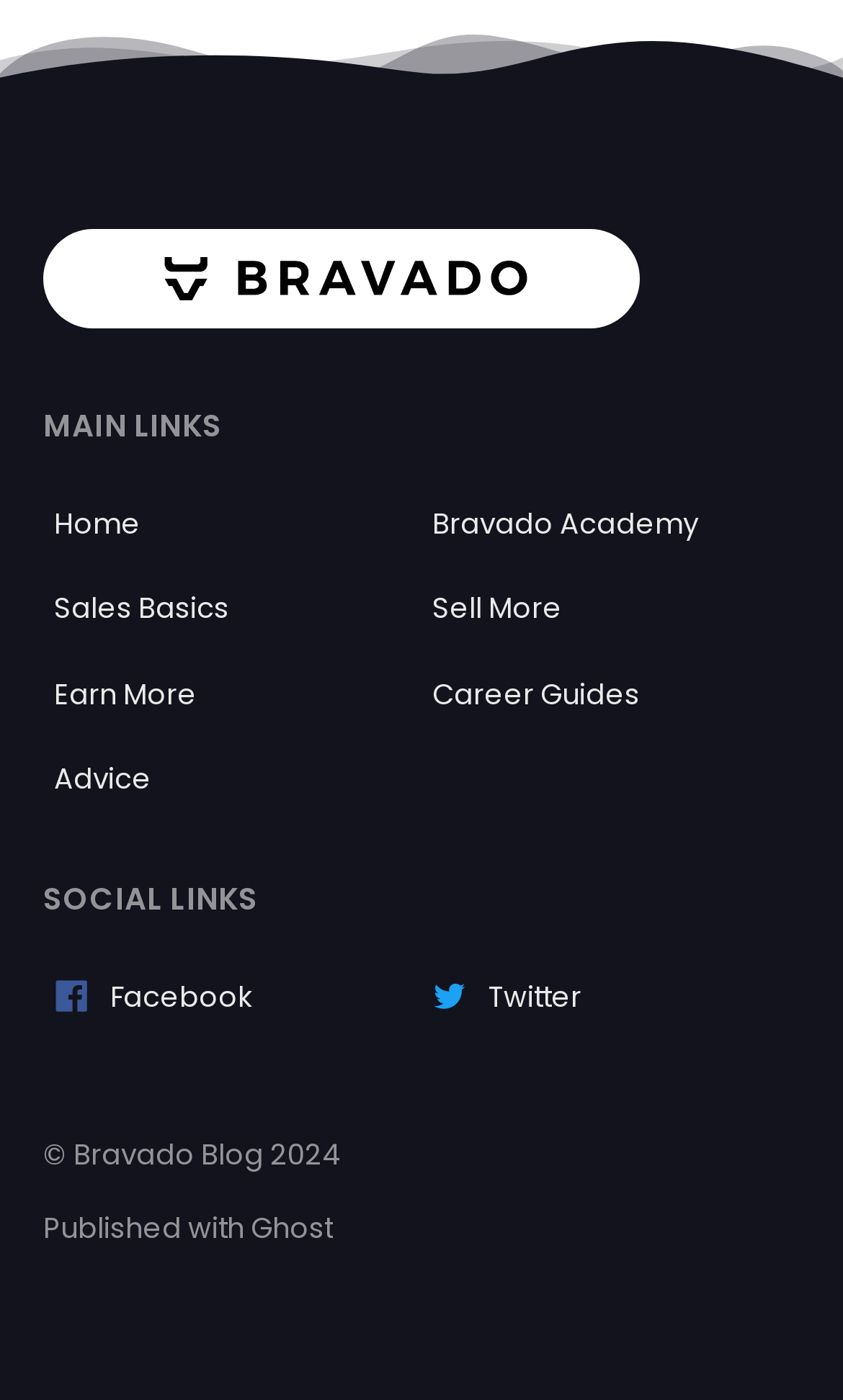Pinpoint the bounding box coordinates of the clickable area needed to execute the instruction: "visit Home". The coordinates should be specified as four float numbers between 0 and 1, i.e., [left, top, right, bottom].

[0.051, 0.351, 0.179, 0.397]